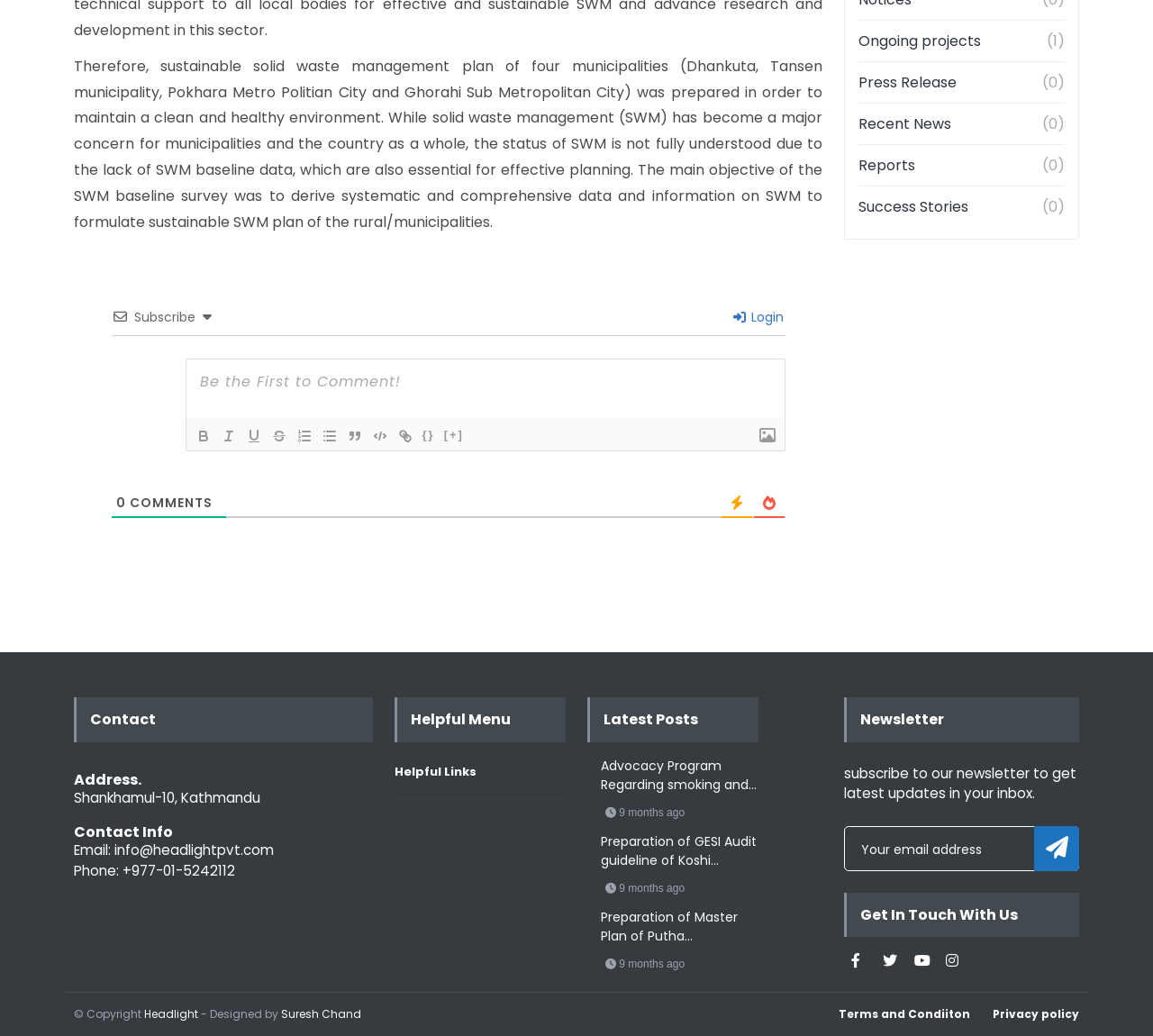What are the social media platforms provided to get in touch with the organization?
Use the screenshot to answer the question with a single word or phrase.

Facebook, Twitter, Instagram, LinkedIn